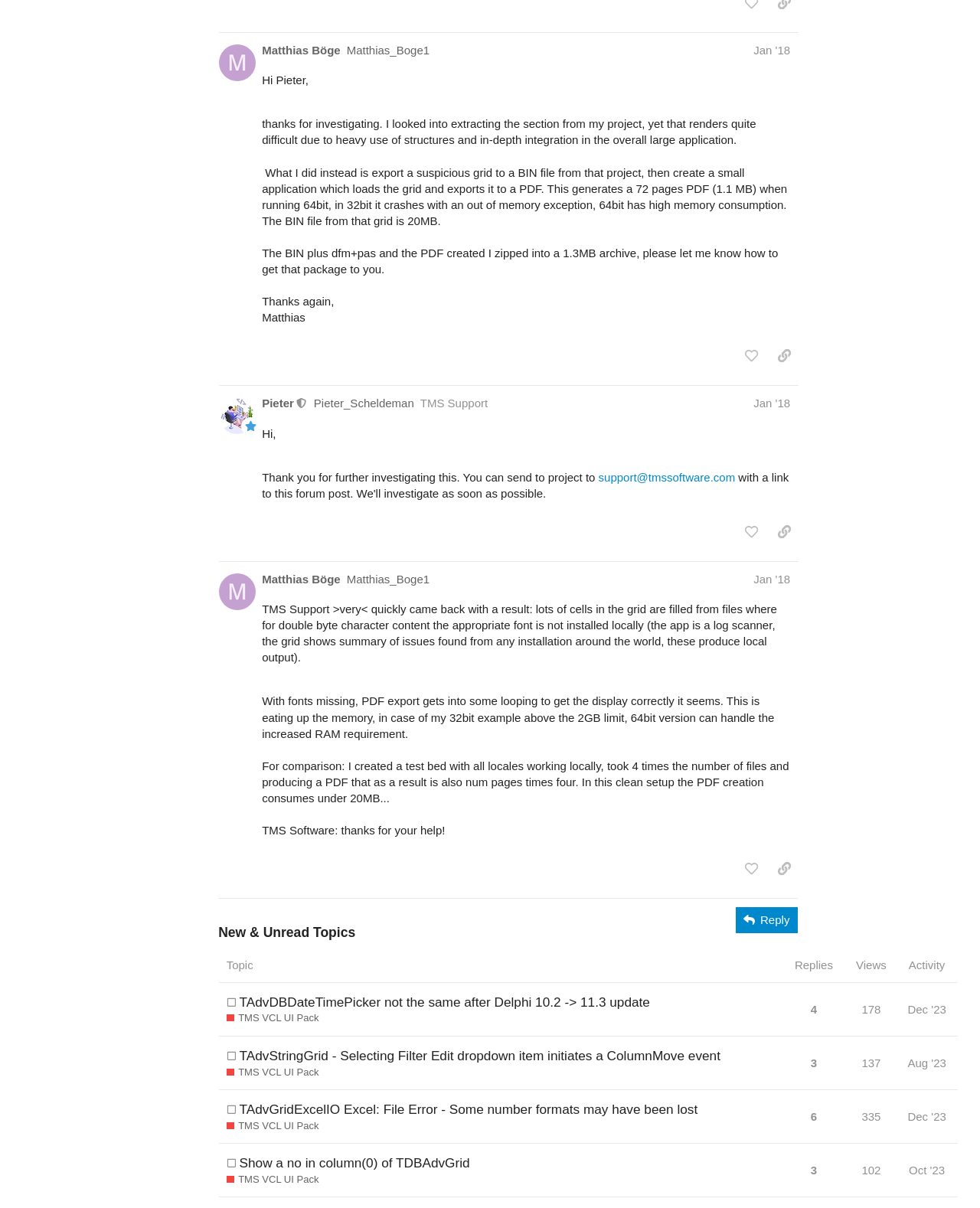Determine the bounding box coordinates for the area that needs to be clicked to fulfill this task: "Click the 'Home' link". The coordinates must be given as four float numbers between 0 and 1, i.e., [left, top, right, bottom].

None